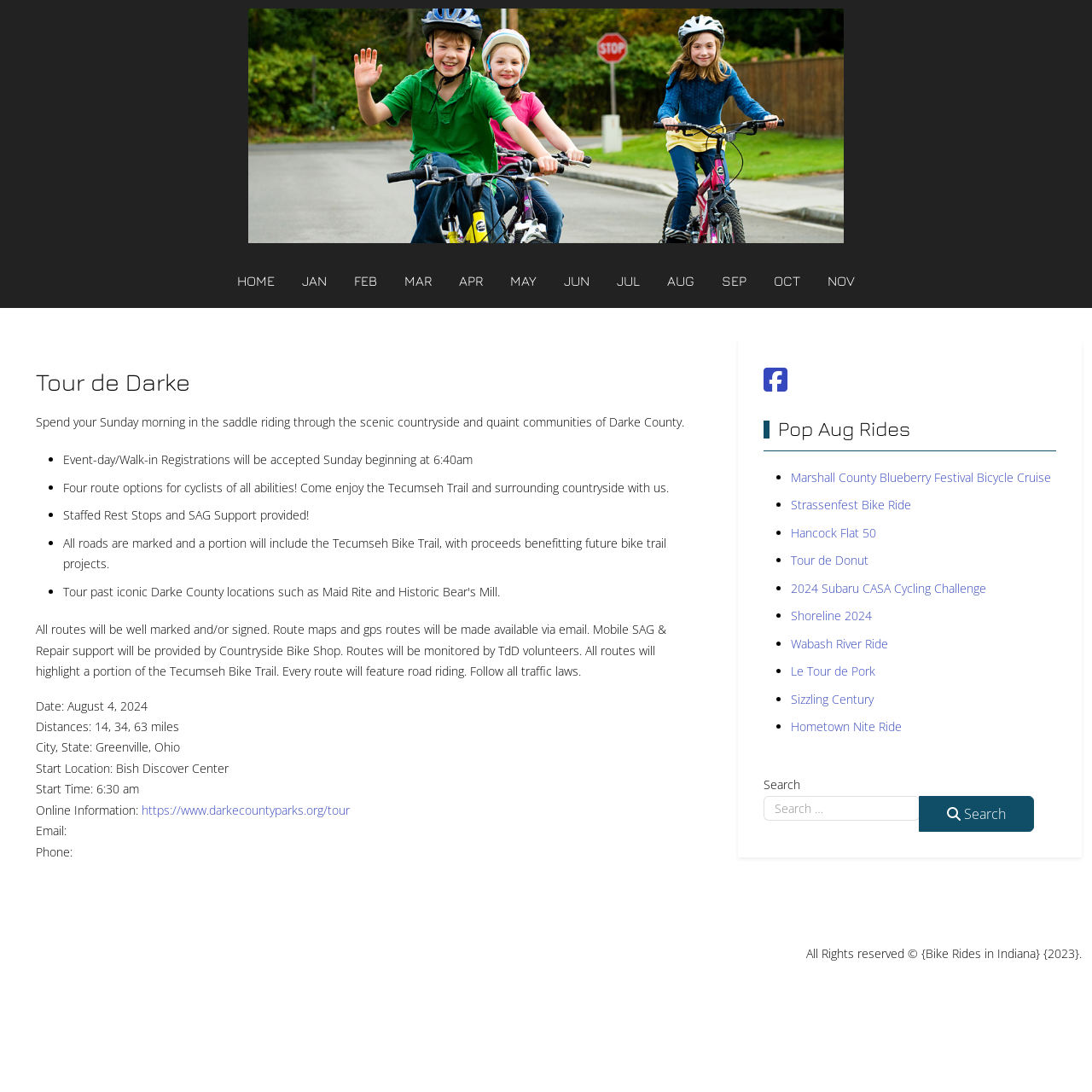Highlight the bounding box of the UI element that corresponds to this description: "Wabash River Ride".

[0.724, 0.582, 0.814, 0.597]